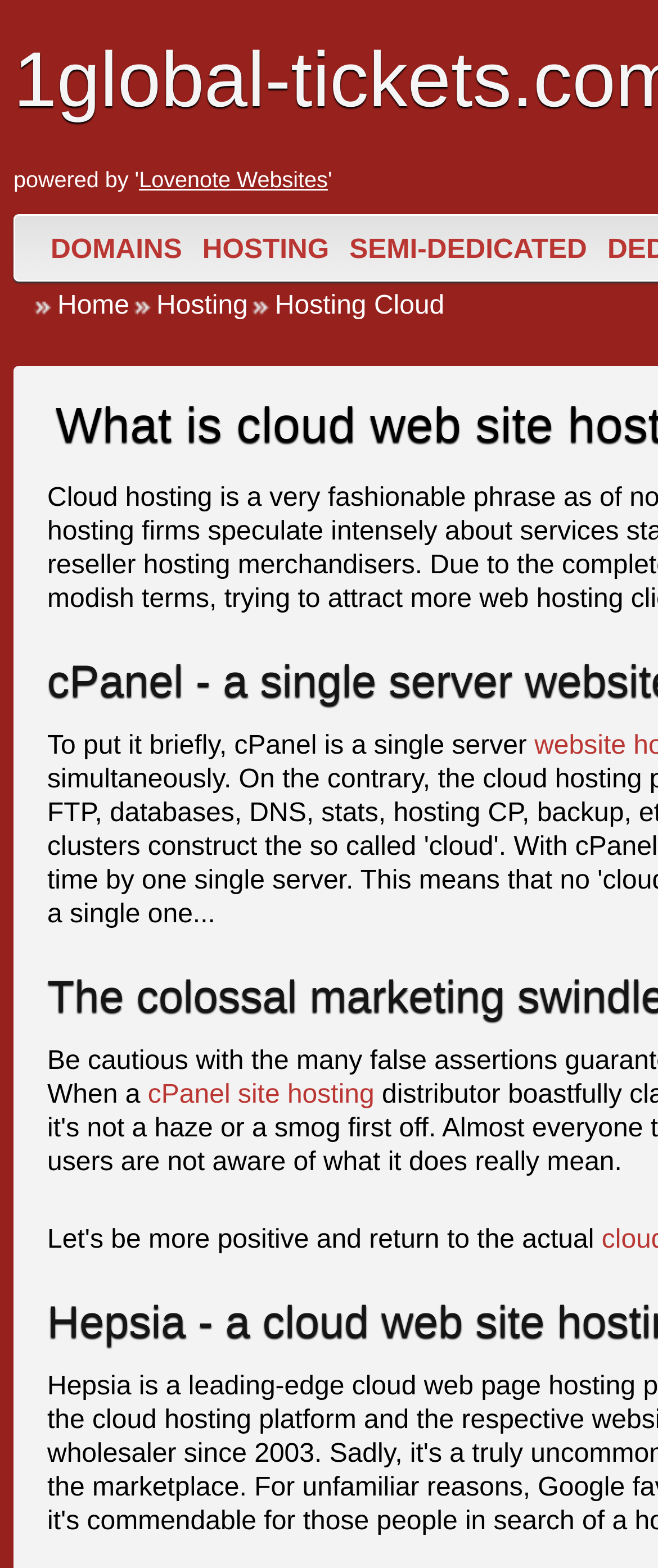Create a detailed description of the webpage's content and layout.

The webpage is about cloud website hosting, with a main title "What is cloud website hosting in reality". At the top, there are four links: "Lovenote Websites", "DOMAINS", "HOSTING", and "SEMI-DEDICATED", which are positioned horizontally and take up about half of the screen width. 

Below these links, there are three more links: "Home", "Hosting", and a text "Hosting Cloud", which are also positioned horizontally. The "Hosting Cloud" text is slightly larger than the links.

Further down, there is a paragraph of text that starts with "To put it briefly, cPanel is a single server", which takes up about half of the screen width. Below this text, there is a link "cPanel site hosting".